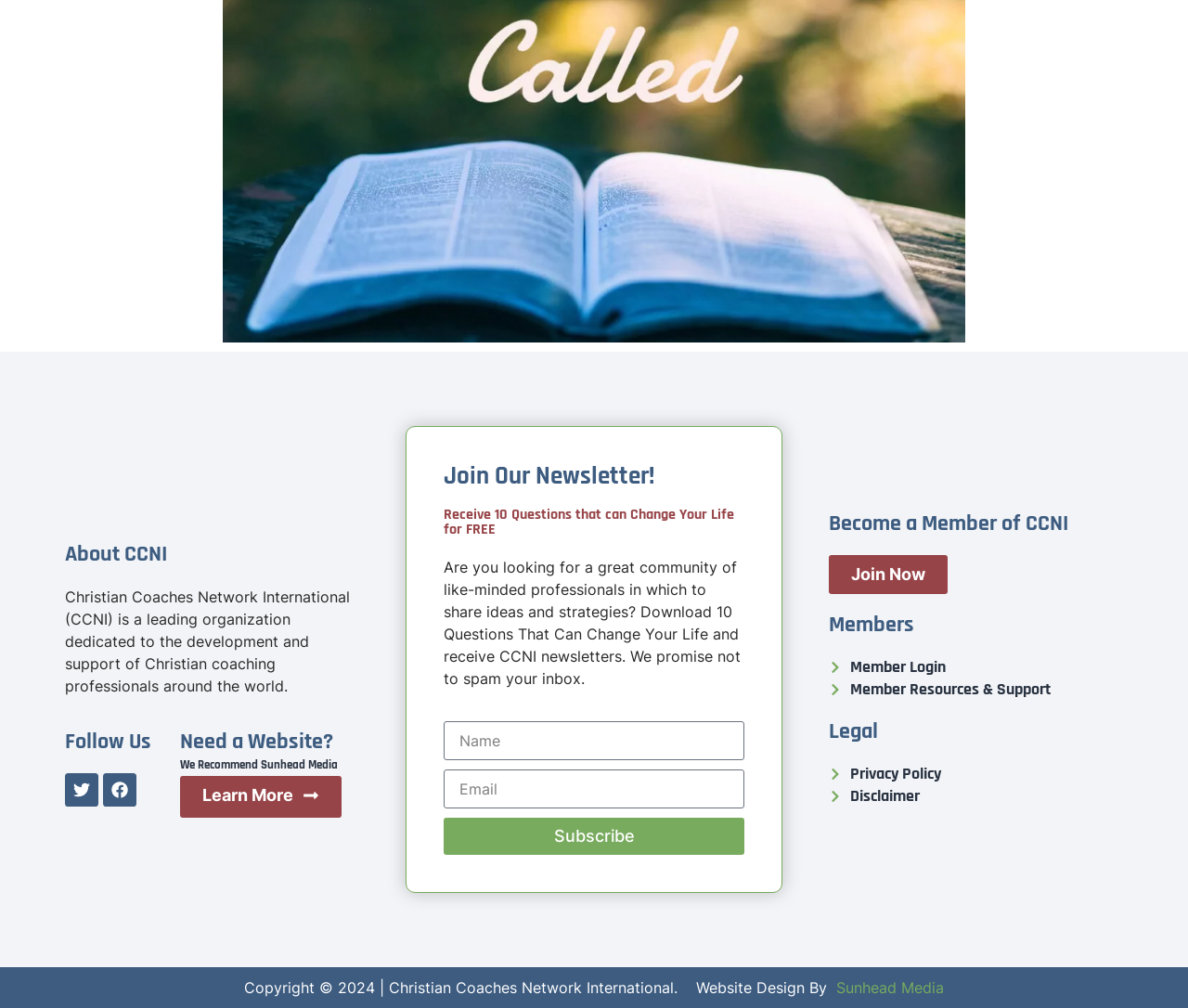What is the recommended website design company?
Using the image as a reference, give a one-word or short phrase answer.

Sunhead Media